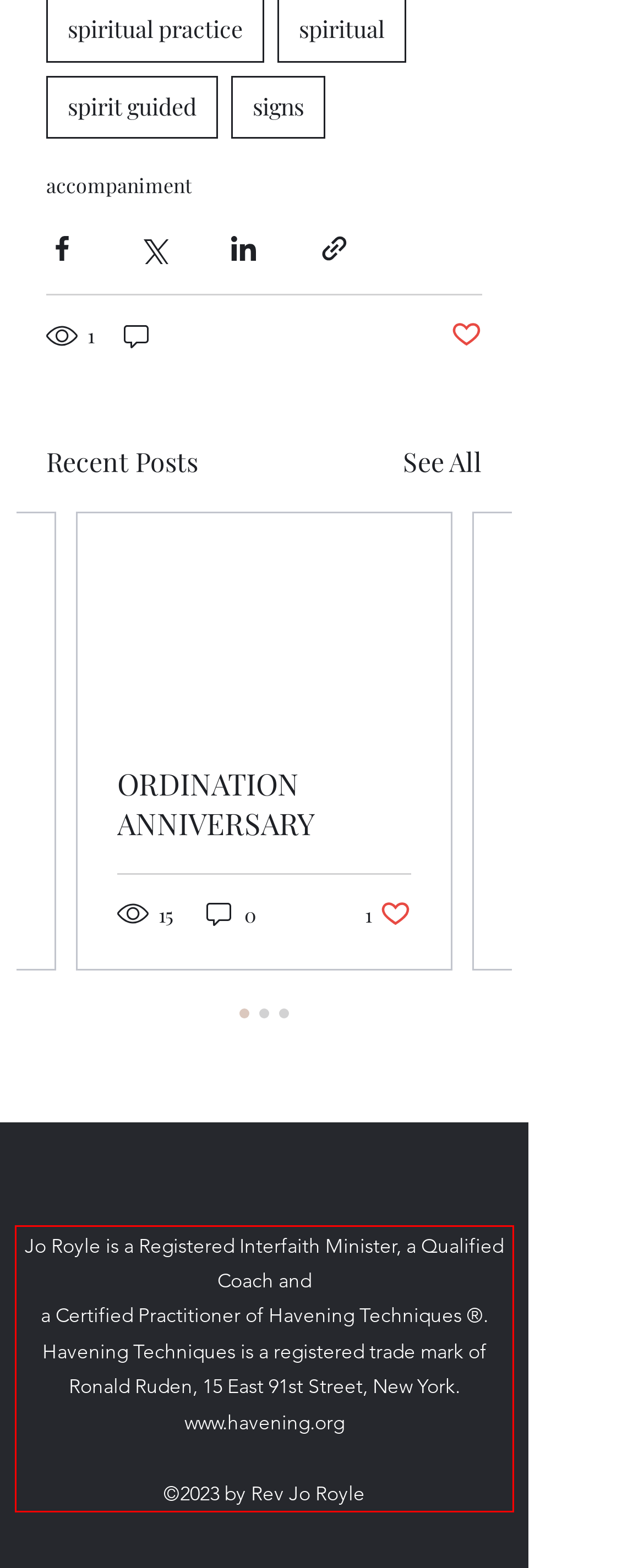Examine the webpage screenshot, find the red bounding box, and extract the text content within this marked area.

Jo Royle is a Registered Interfaith Minister, a Qualified Coach and a Certified Practitioner of Havening Techniques ®. Havening Techniques is a registered trade mark of Ronald Ruden, 15 East 91st Street, New York. www.havening.org ©2023 by Rev Jo Royle